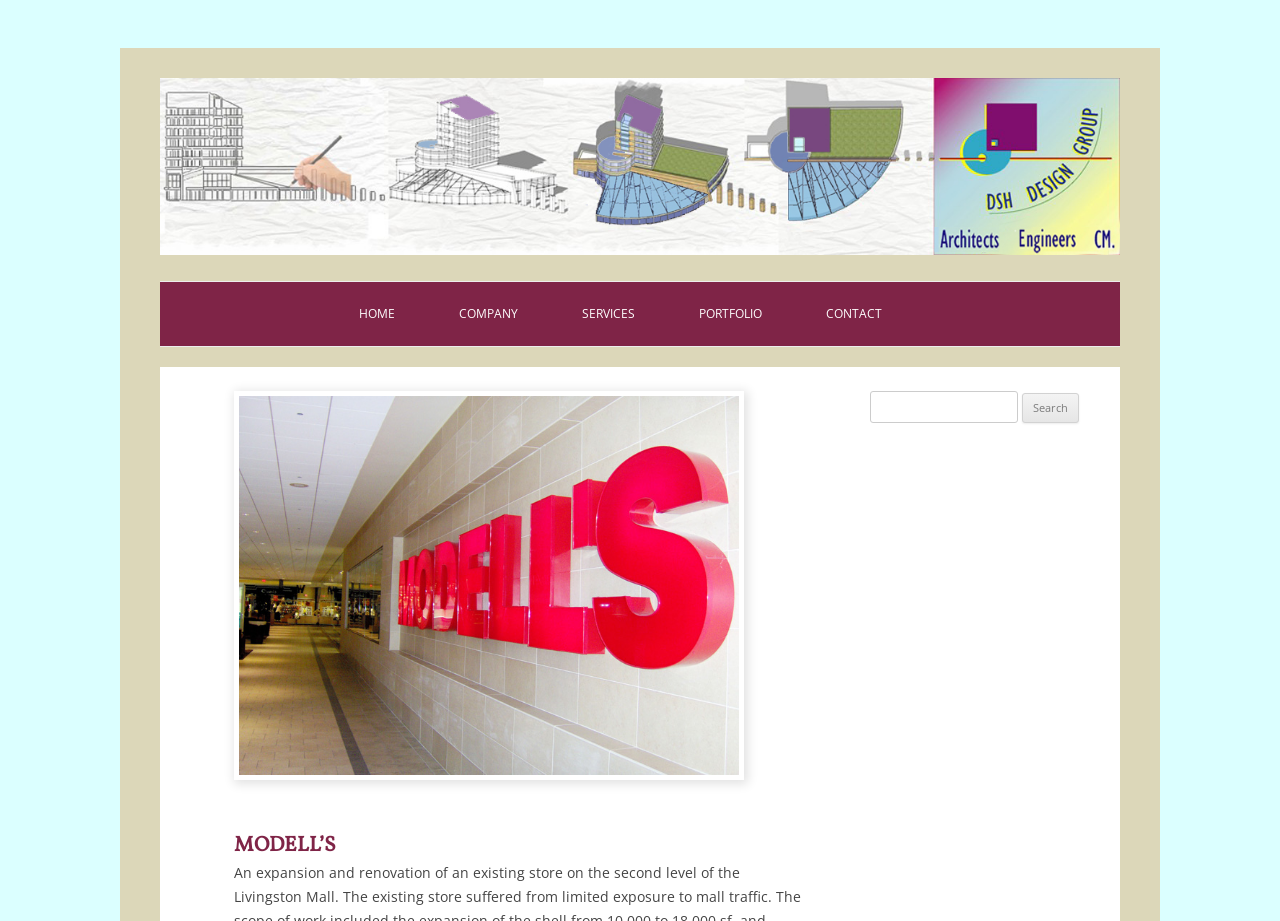Bounding box coordinates should be provided in the format (top-left x, top-left y, bottom-right x, bottom-right y) with all values between 0 and 1. Identify the bounding box for this UI element: Contact

[0.637, 0.306, 0.696, 0.376]